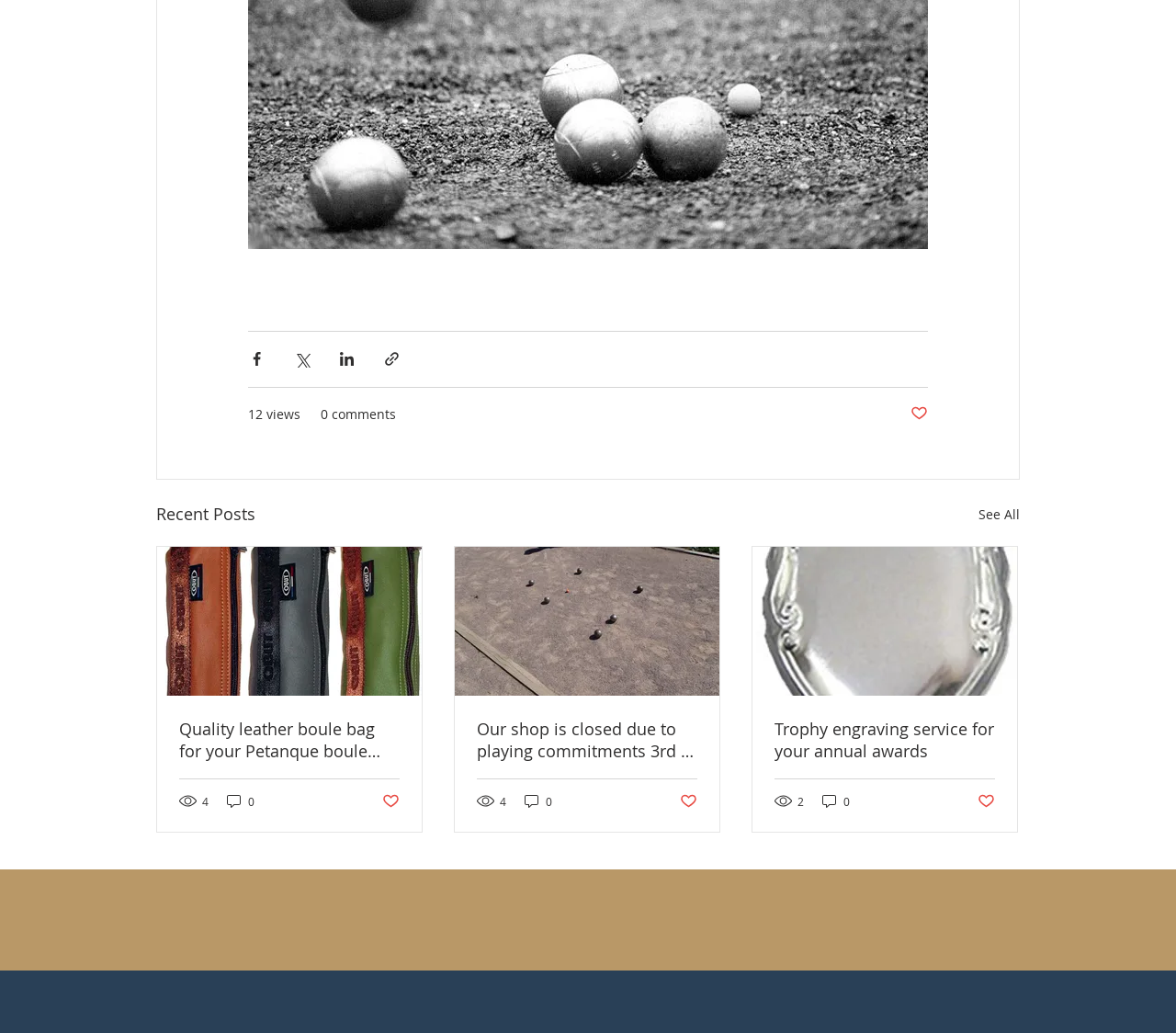How many social media sharing options are available?
Please use the image to deliver a detailed and complete answer.

I counted the number of social media sharing buttons at the top of the webpage, which are 'Share via Facebook', 'Share via Twitter', 'Share via LinkedIn', and 'Share via link'. Therefore, there are 4 social media sharing options available.